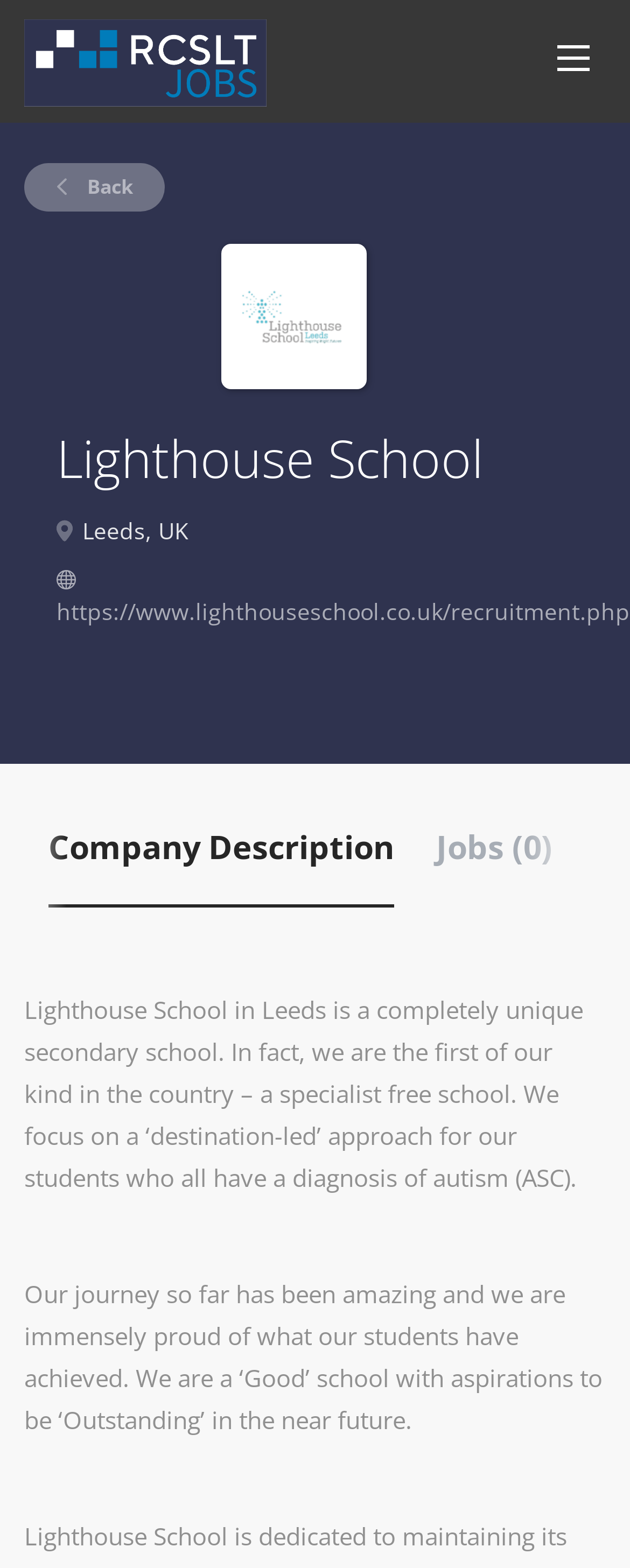What is the location of Lighthouse School? Examine the screenshot and reply using just one word or a brief phrase.

Leeds, UK